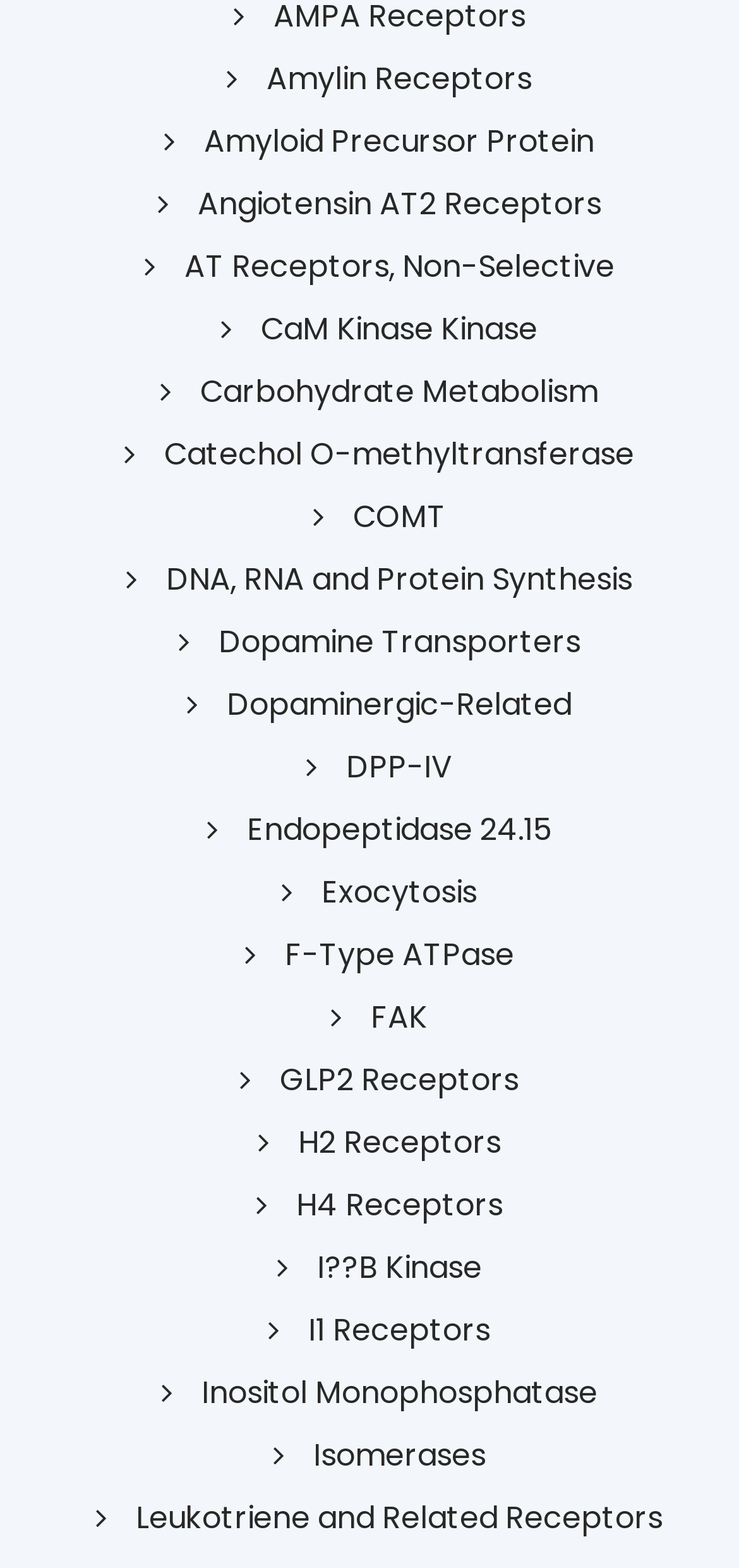What is the last link on the webpage?
Using the image, respond with a single word or phrase.

Leukotriene and Related Receptors